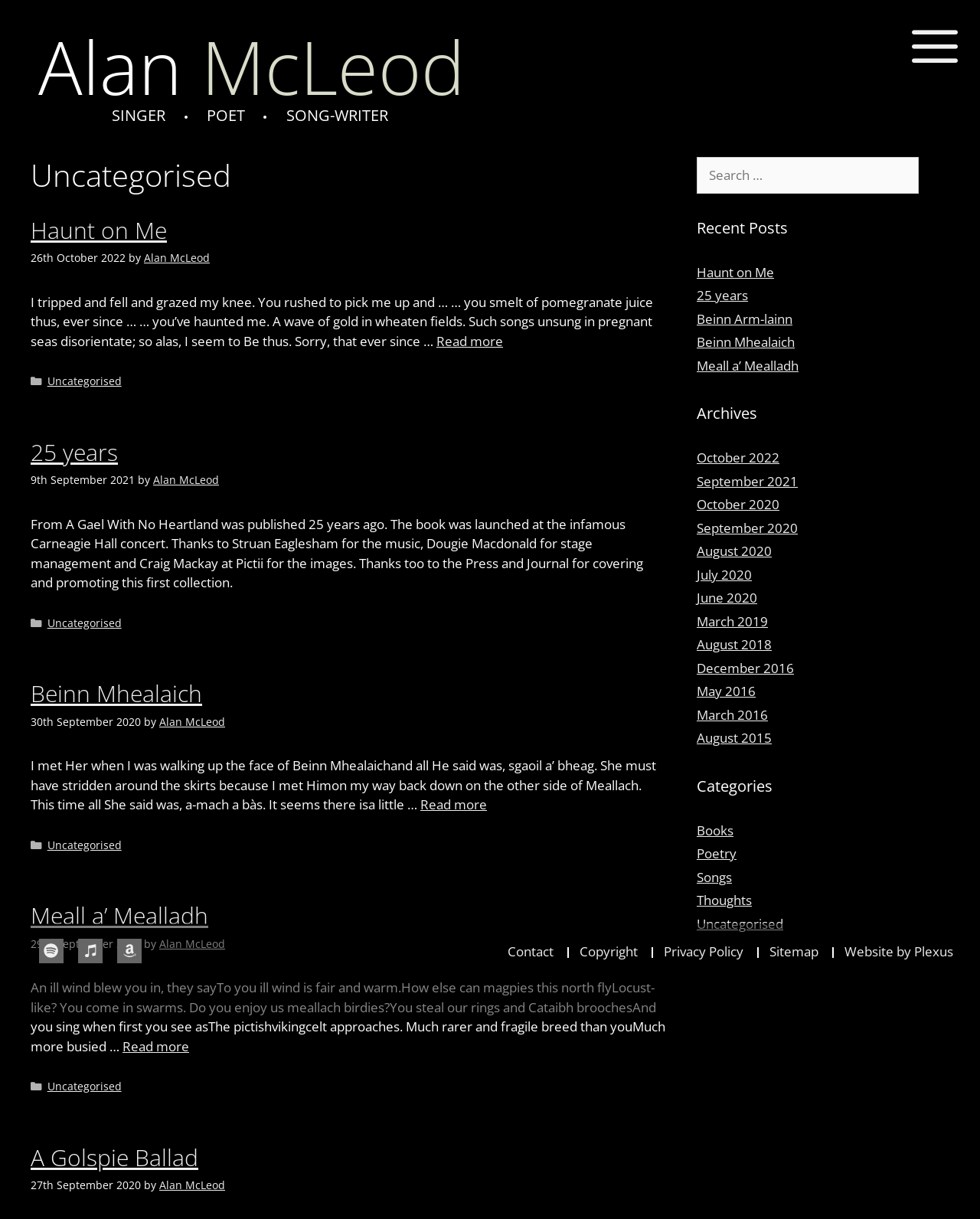What is the date of the oldest article?
Look at the image and answer with only one word or phrase.

9th September 2021